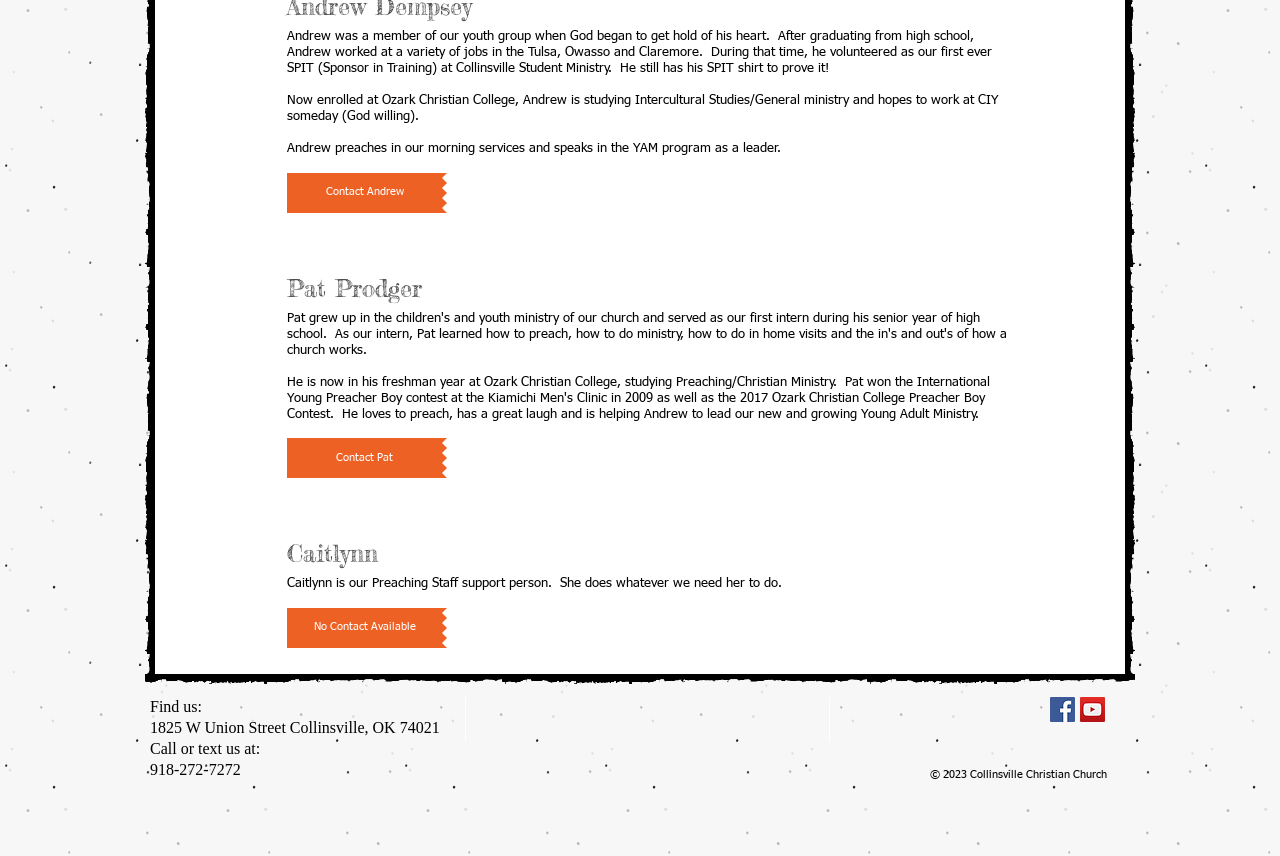Provide the bounding box coordinates of the HTML element this sentence describes: "Contact Pat". The bounding box coordinates consist of four float numbers between 0 and 1, i.e., [left, top, right, bottom].

[0.224, 0.512, 0.349, 0.558]